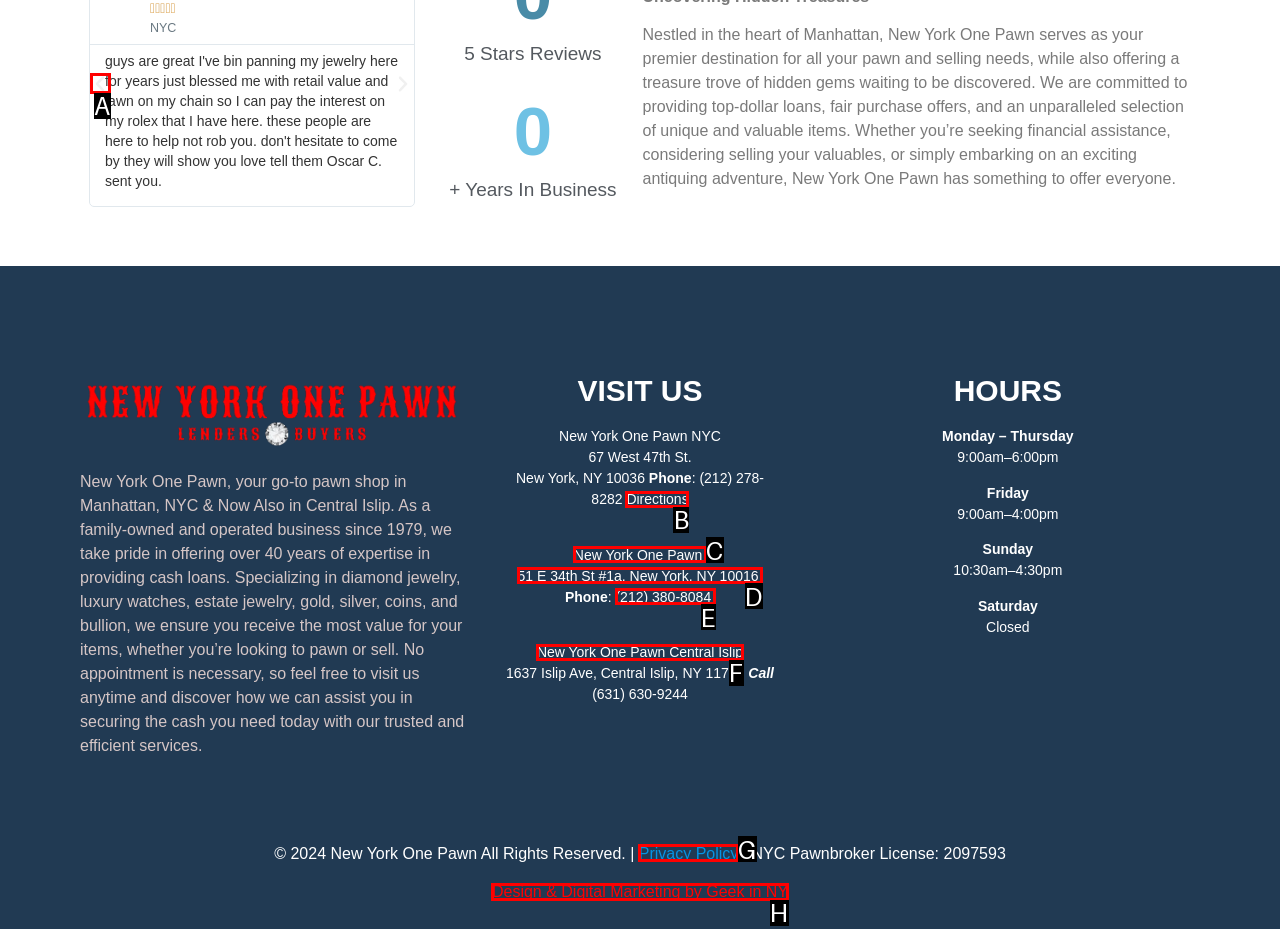Determine which HTML element I should select to execute the task: Enter your name in the required field
Reply with the corresponding option's letter from the given choices directly.

None